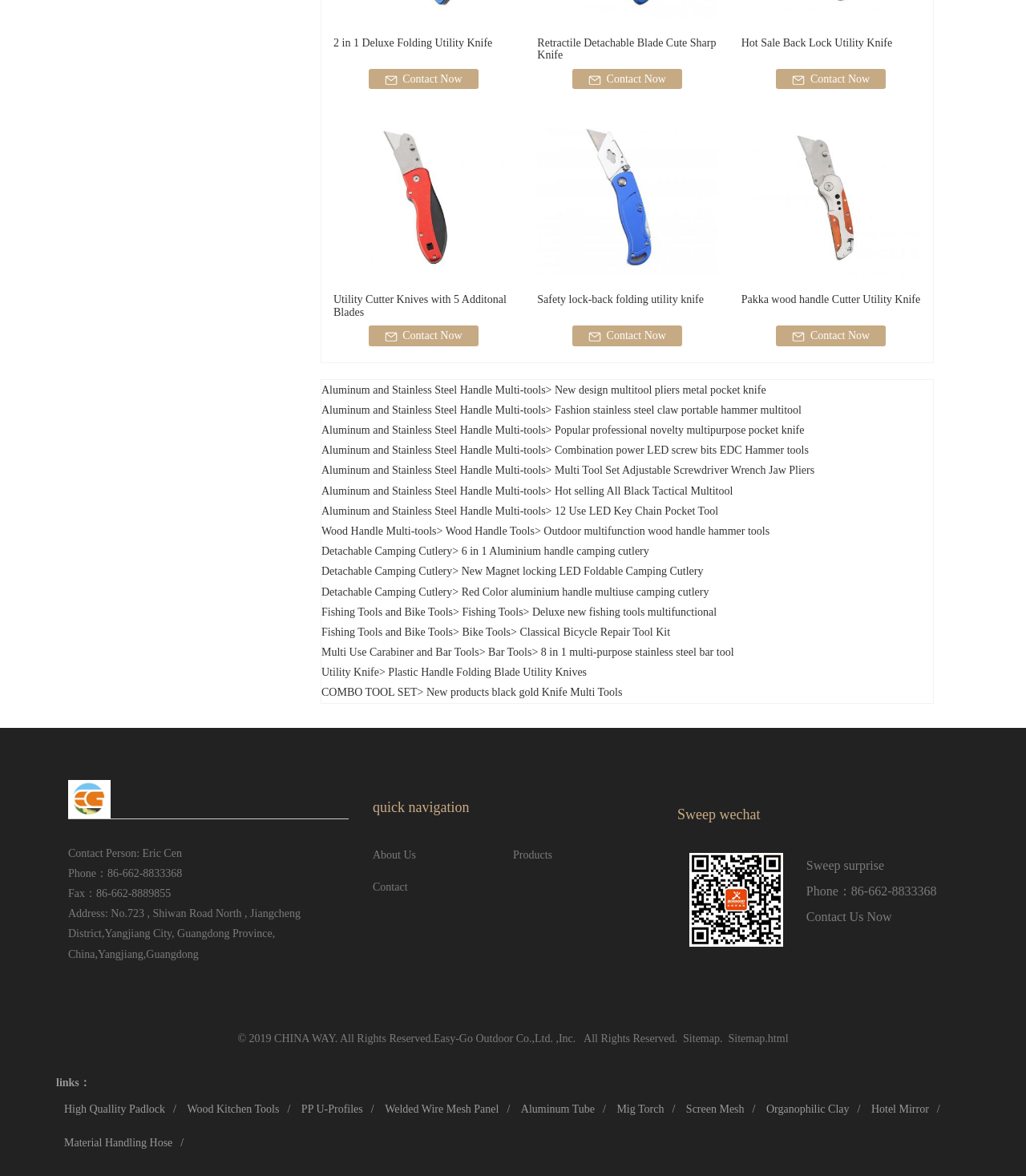Answer in one word or a short phrase: 
What is the contact person's name?

Eric Cen